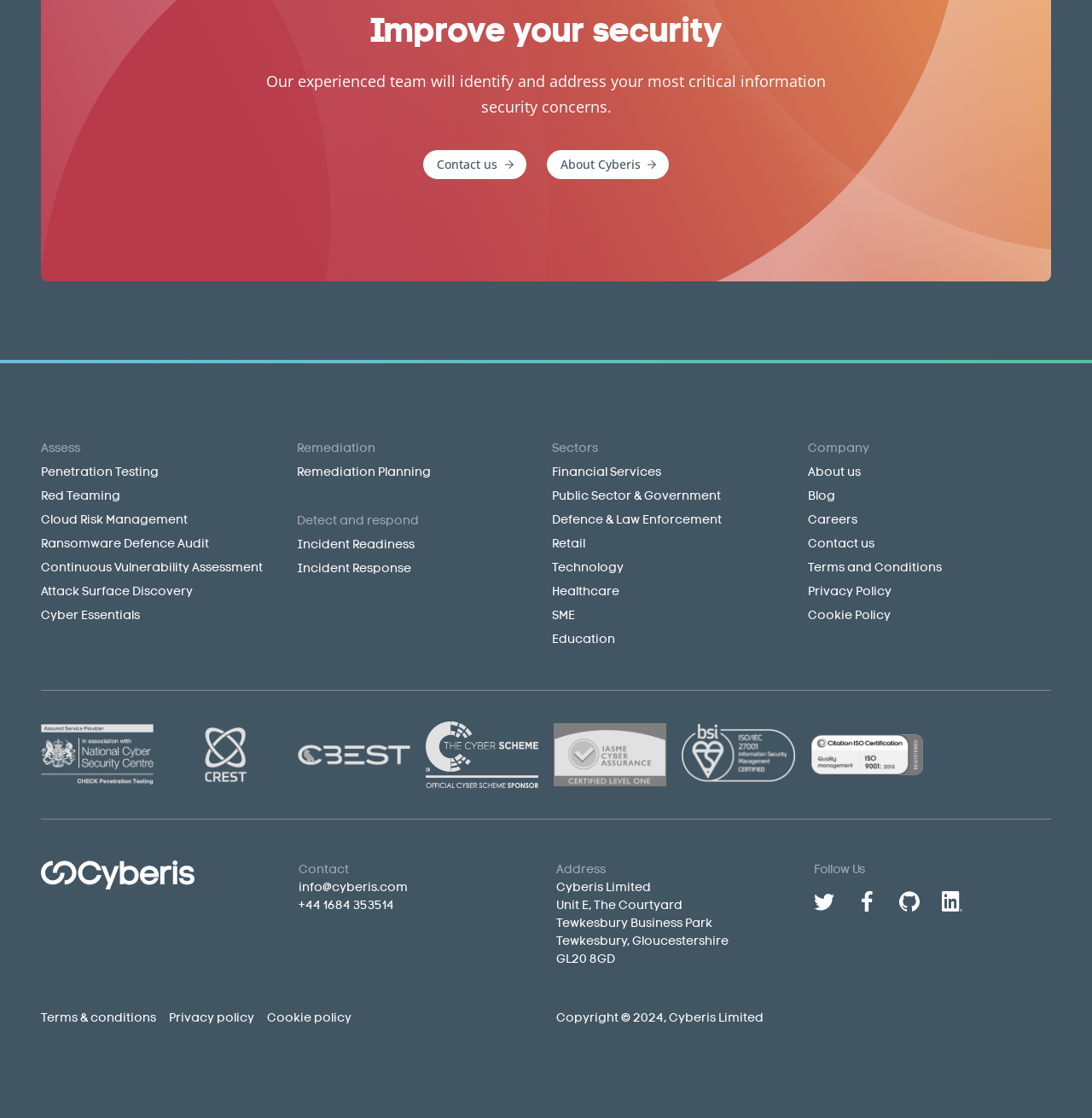Please answer the following question using a single word or phrase: 
What is the location of the company?

Tewkesbury, Gloucestershire